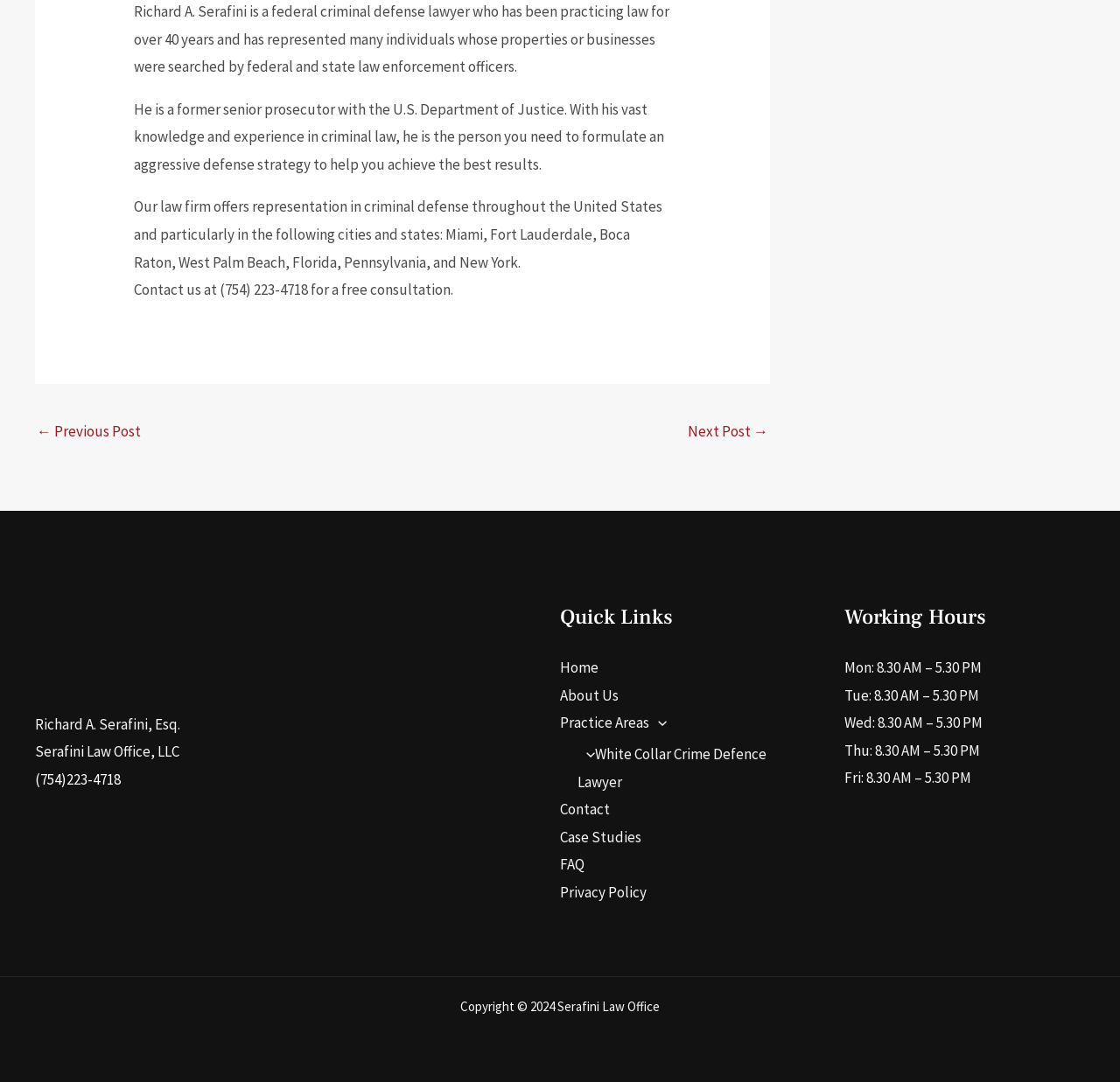What is the name of the law office?
Answer the question with as much detail as possible.

The name of the law office is mentioned in the StaticText element with the text 'Serafini Law Office, LLC'.